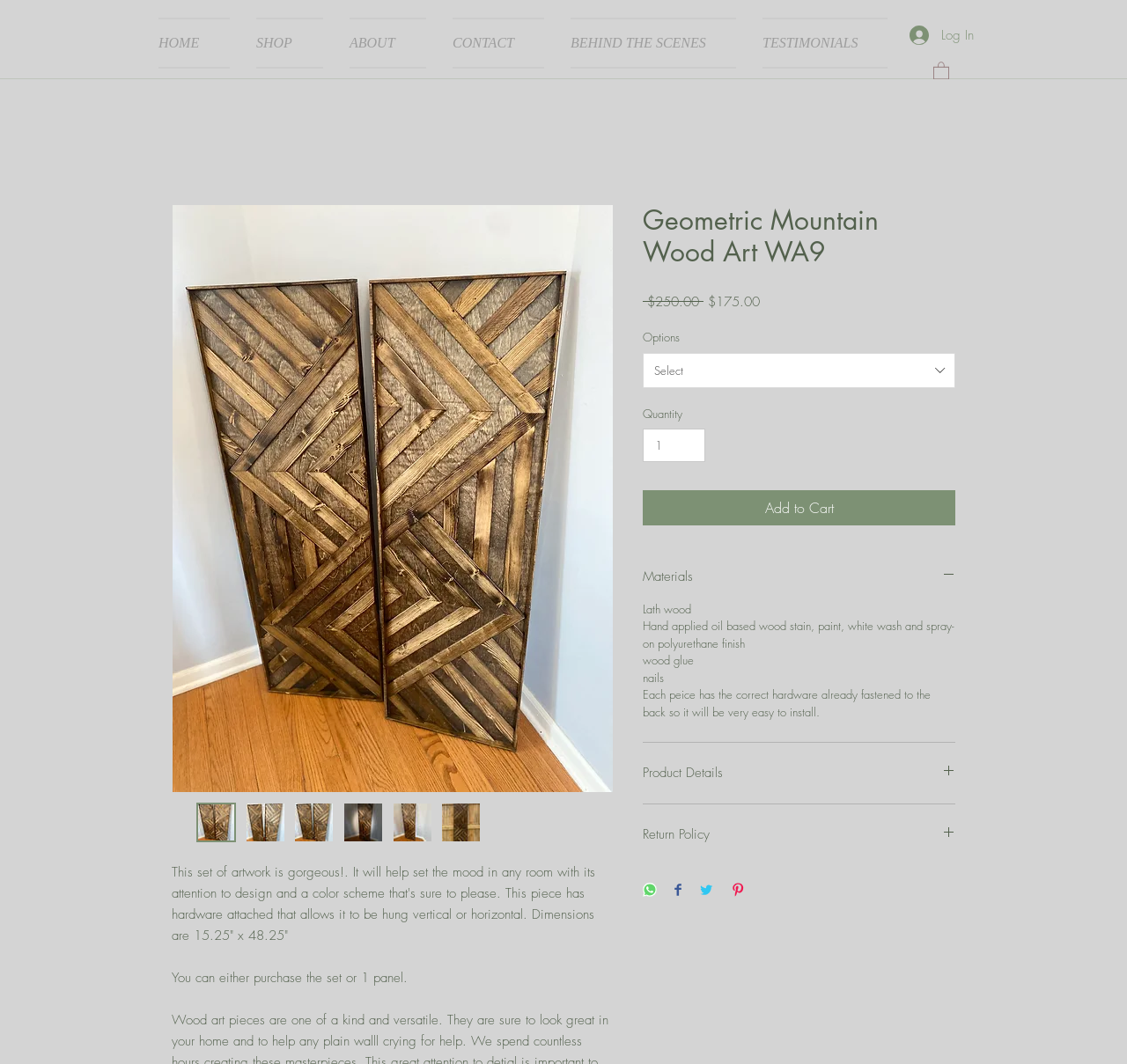Given the element description CONTACT, identify the bounding box coordinates for the UI element on the webpage screenshot. The format should be (top-left x, top-left y, bottom-right x, bottom-right y), with values between 0 and 1.

[0.39, 0.017, 0.495, 0.065]